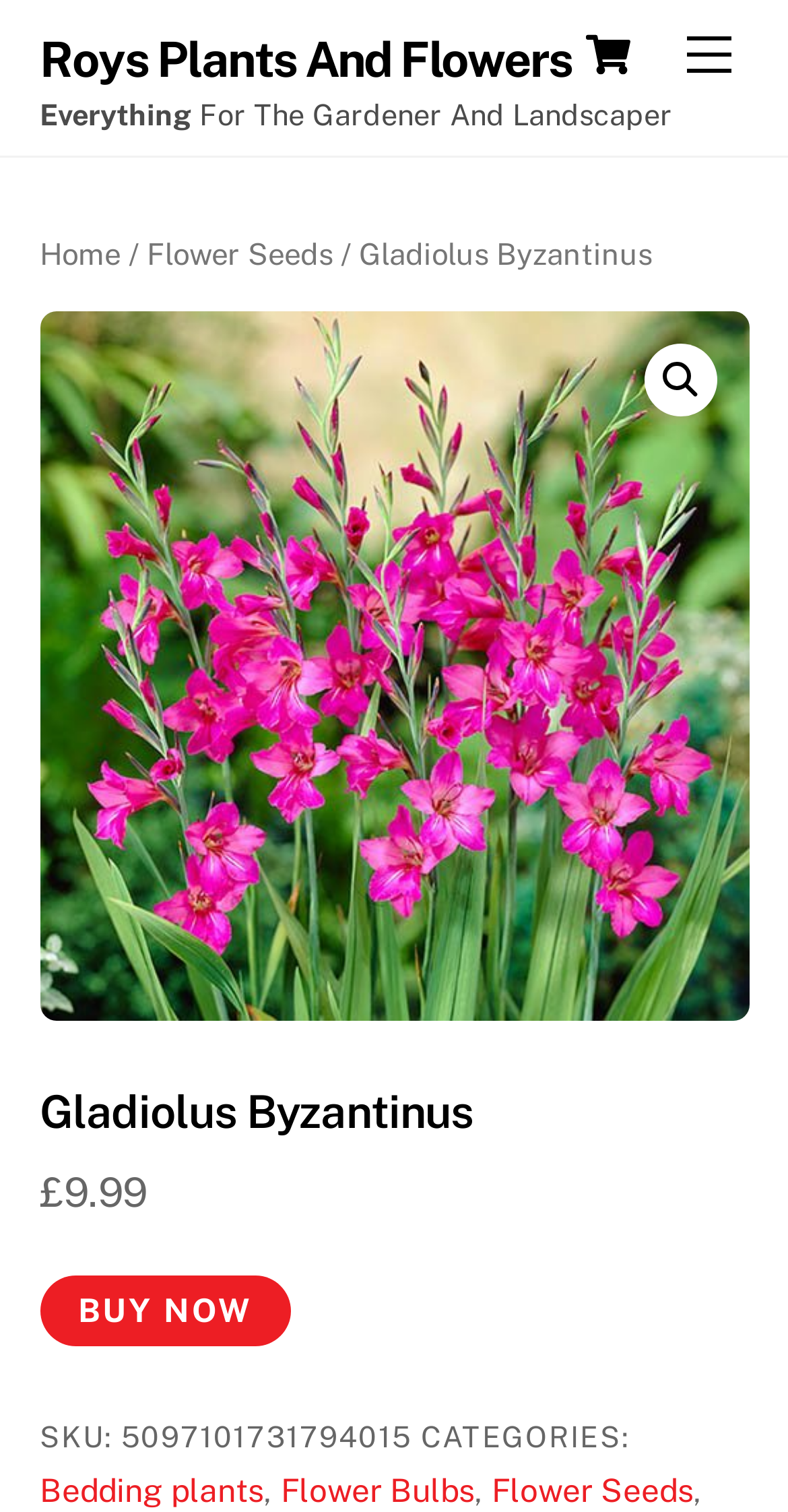Please find the bounding box coordinates in the format (top-left x, top-left y, bottom-right x, bottom-right y) for the given element description. Ensure the coordinates are floating point numbers between 0 and 1. Description: 🔍

[0.817, 0.227, 0.909, 0.275]